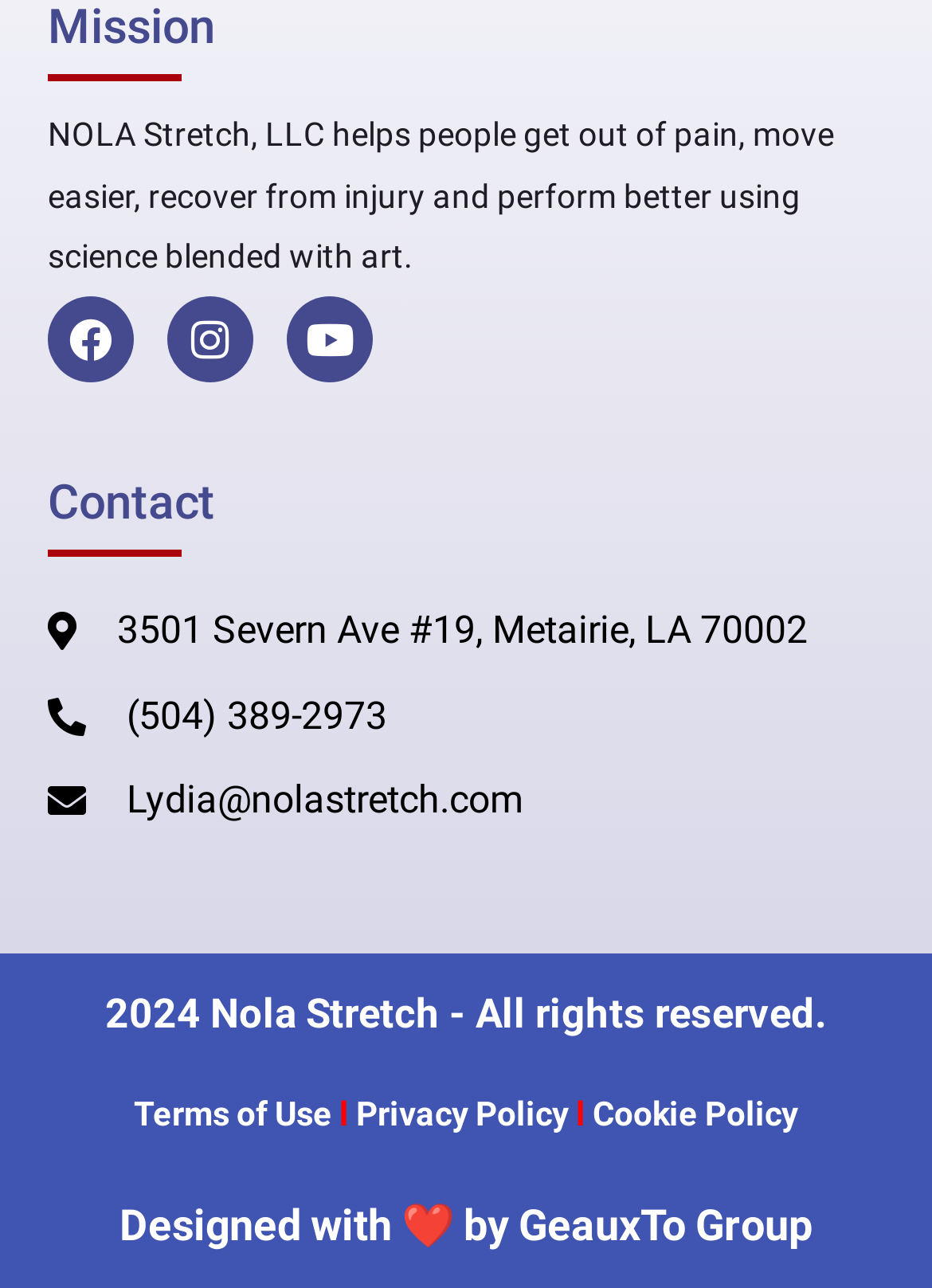Given the description of a UI element: "Terms of Use", identify the bounding box coordinates of the matching element in the webpage screenshot.

[0.144, 0.851, 0.356, 0.88]